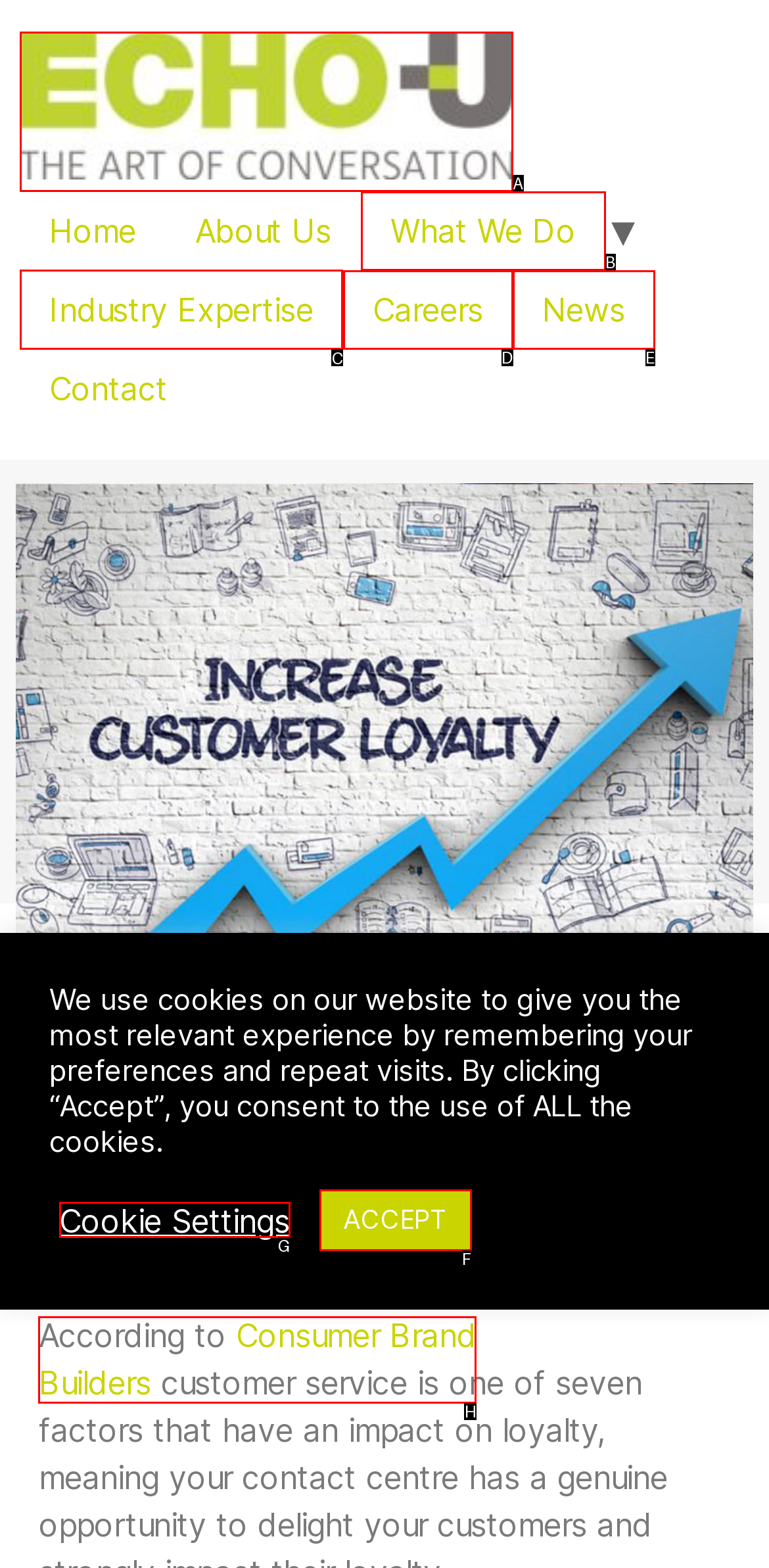Select the HTML element that should be clicked to accomplish the task: read about industry expertise Reply with the corresponding letter of the option.

C